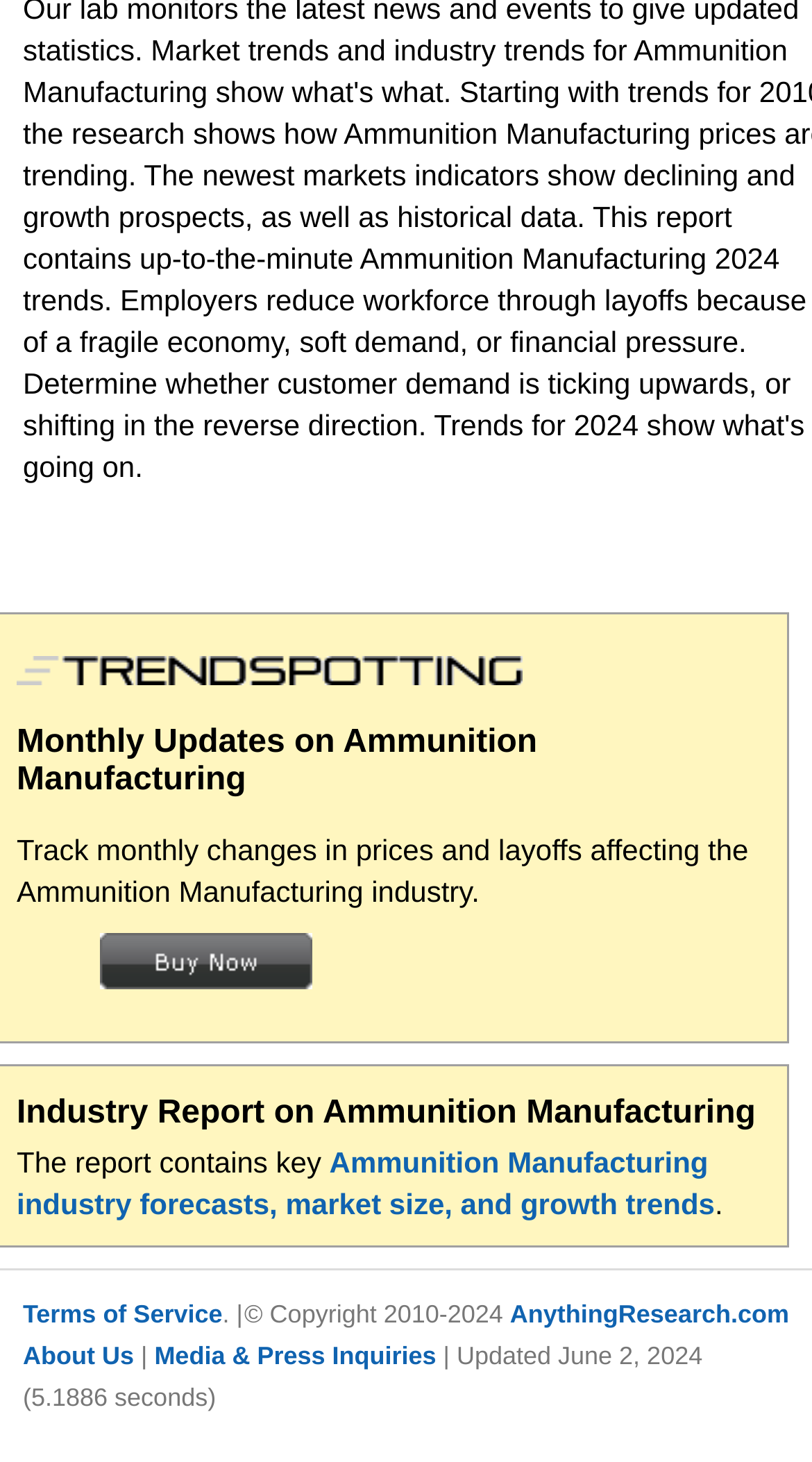Provide a single word or phrase to answer the given question: 
What is the website's name?

AnythingResearch.com